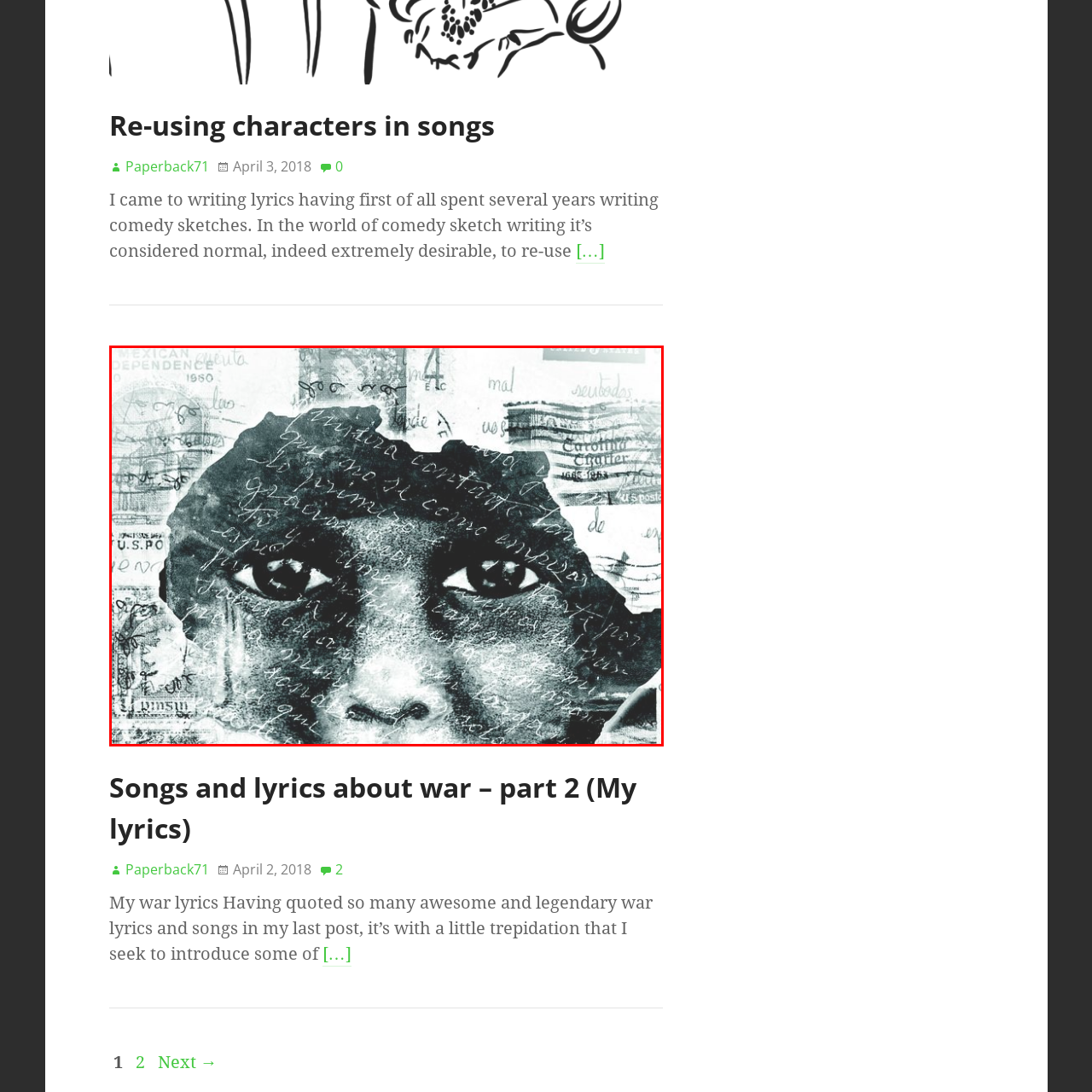Look at the section of the image marked by the red box and offer an in-depth answer to the next question considering the visual cues: What is the background of the portrait composed of?

According to the caption, the background of the portrait is a 'textured blend of faded documents, script, and currency notes', which creates a sense of depth and historical context.